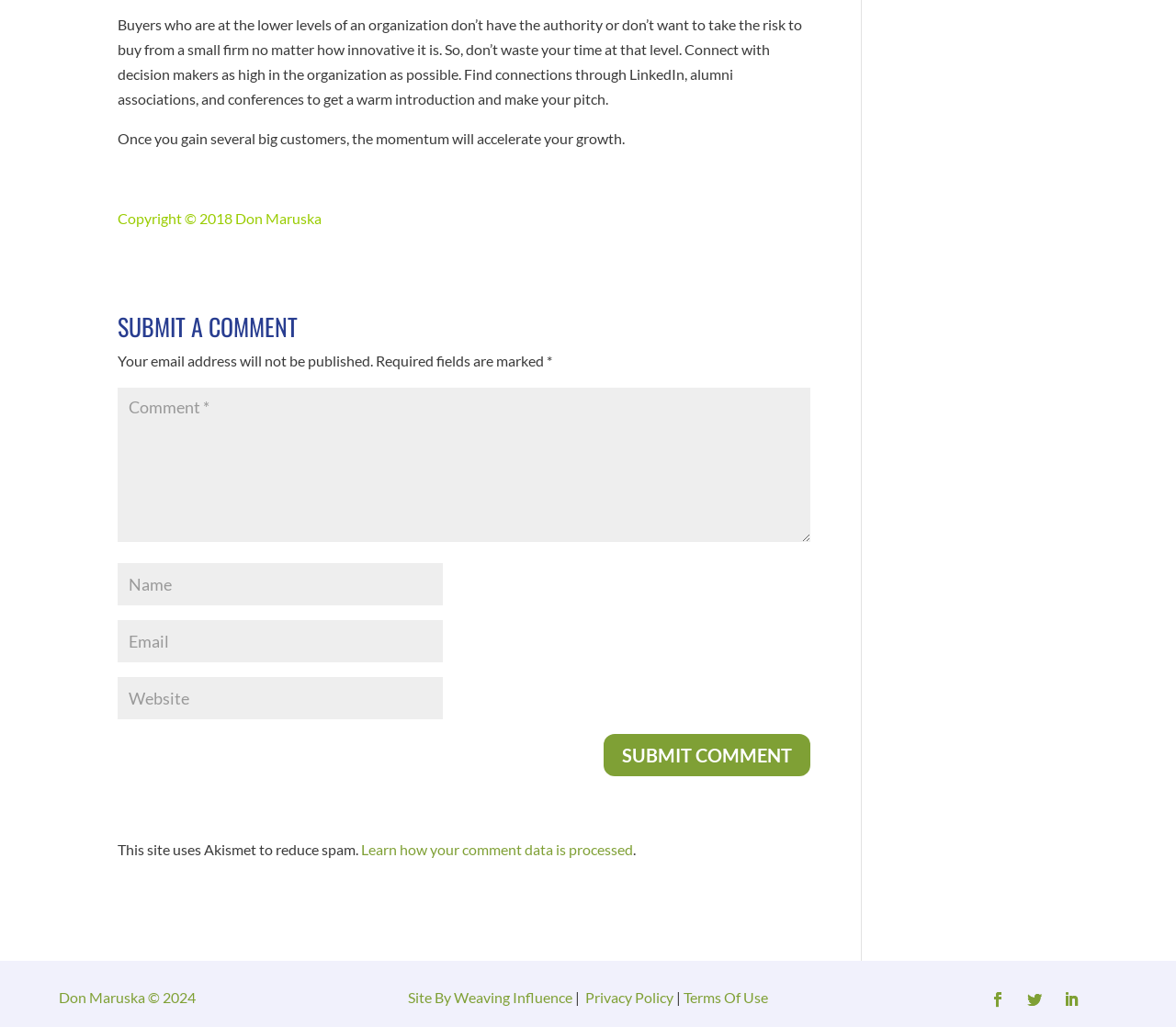Using the information shown in the image, answer the question with as much detail as possible: What is the purpose of the 'Learn how your comment data is processed' link?

The link 'Learn how your comment data is processed' is located near the comment section, and it is likely that it provides information about how the webpage processes user comment data, such as how it is stored and used.